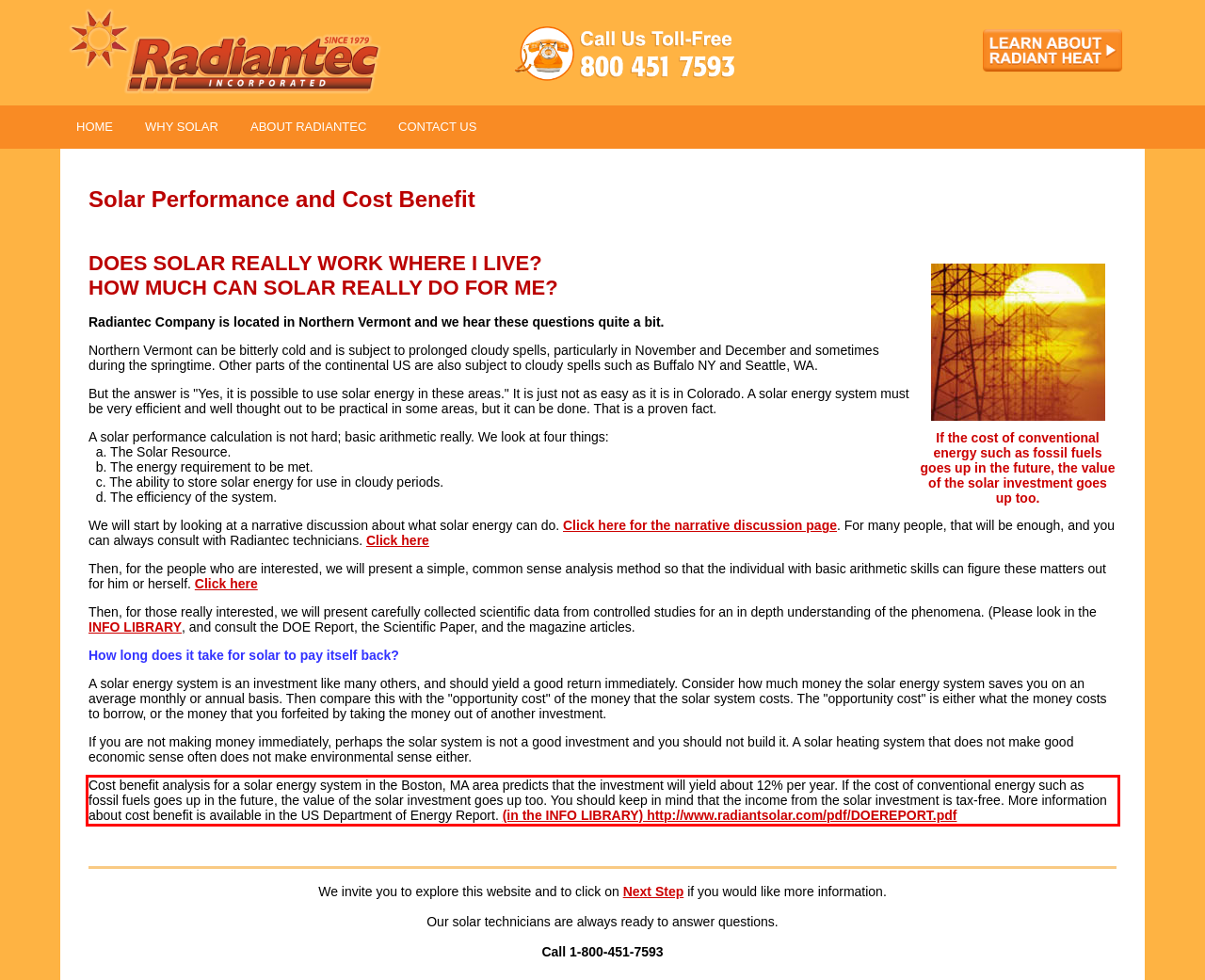You are provided with a screenshot of a webpage that includes a red bounding box. Extract and generate the text content found within the red bounding box.

Cost benefit analysis for a solar energy system in the Boston, MA area predicts that the investment will yield about 12% per year. If the cost of conventional energy such as fossil fuels goes up in the future, the value of the solar investment goes up too. You should keep in mind that the income from the solar investment is tax-free. More information about cost benefit is available in the US Department of Energy Report. (in the INFO LIBRARY) http://www.radiantsolar.com/pdf/DOEREPORT.pdf